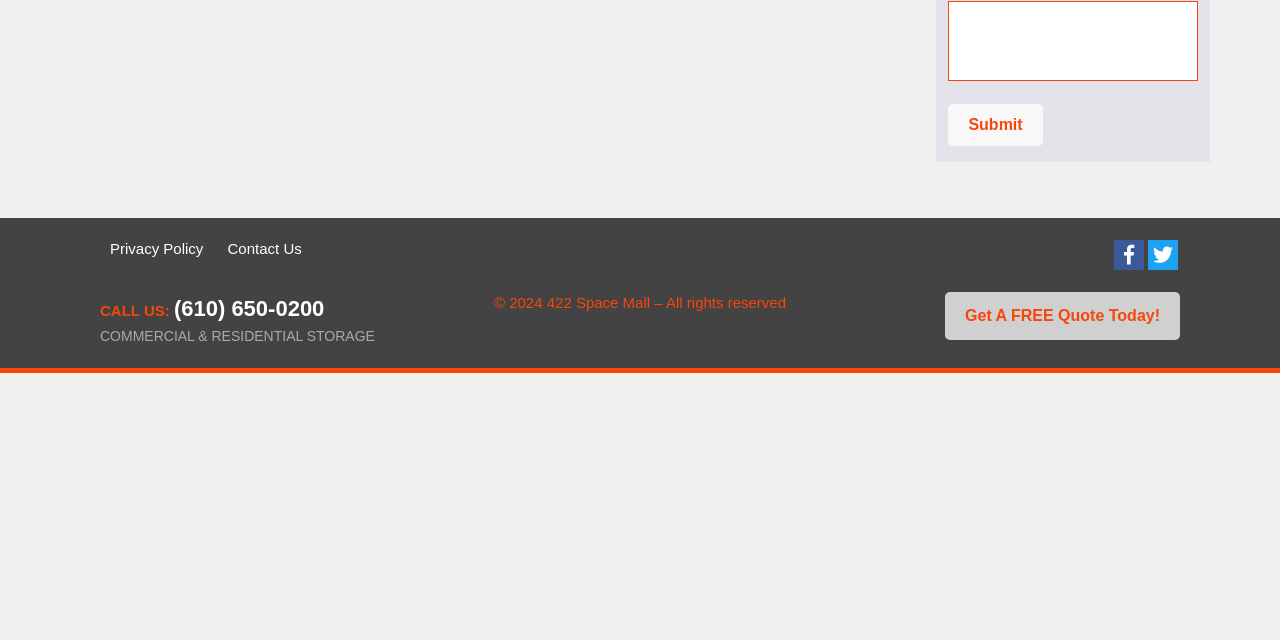Determine the bounding box coordinates in the format (top-left x, top-left y, bottom-right x, bottom-right y). Ensure all values are floating point numbers between 0 and 1. Identify the bounding box of the UI element described by: Privacy Policy

[0.086, 0.375, 0.159, 0.402]